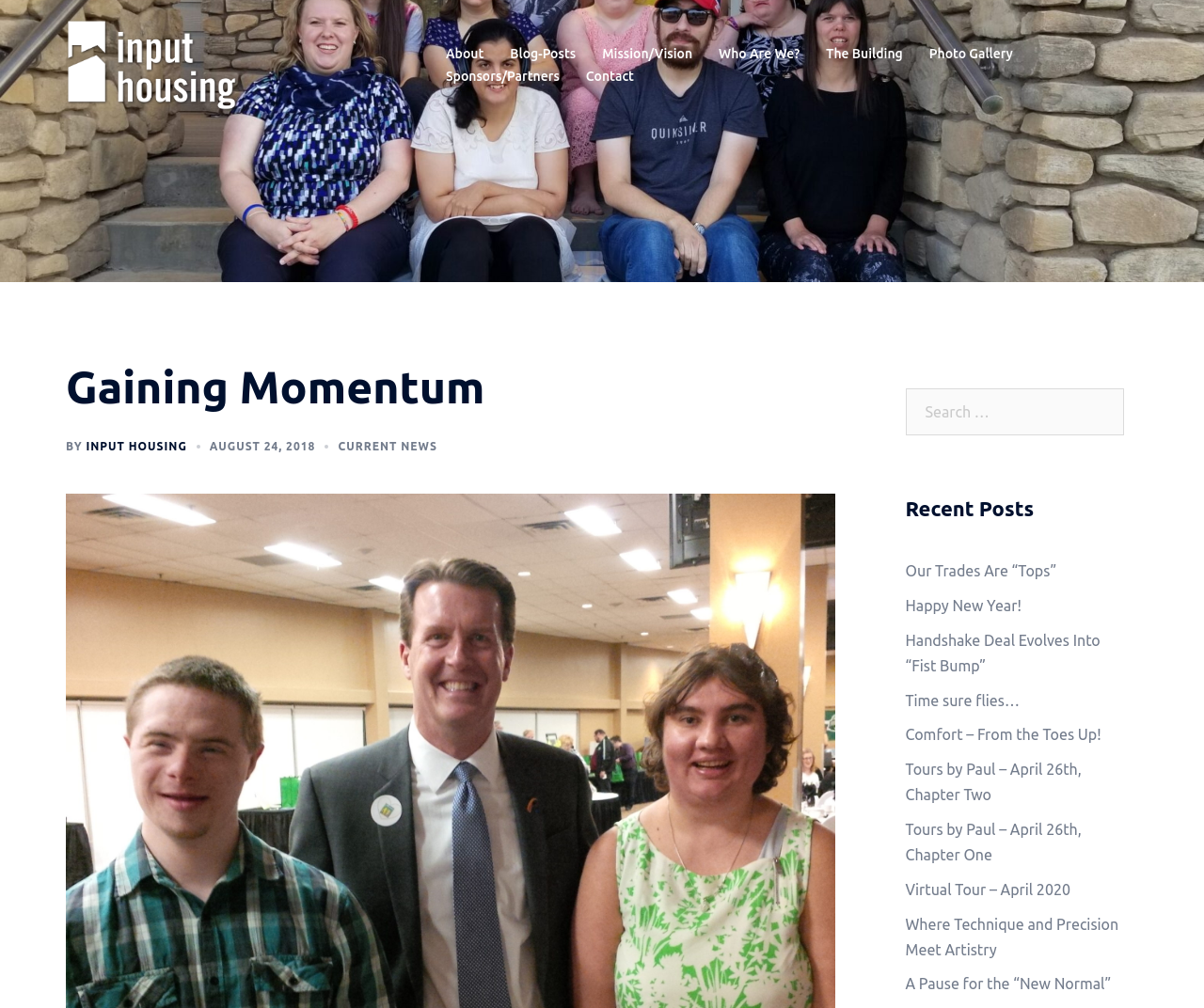How many links are there in the main navigation menu?
Using the visual information, reply with a single word or short phrase.

7